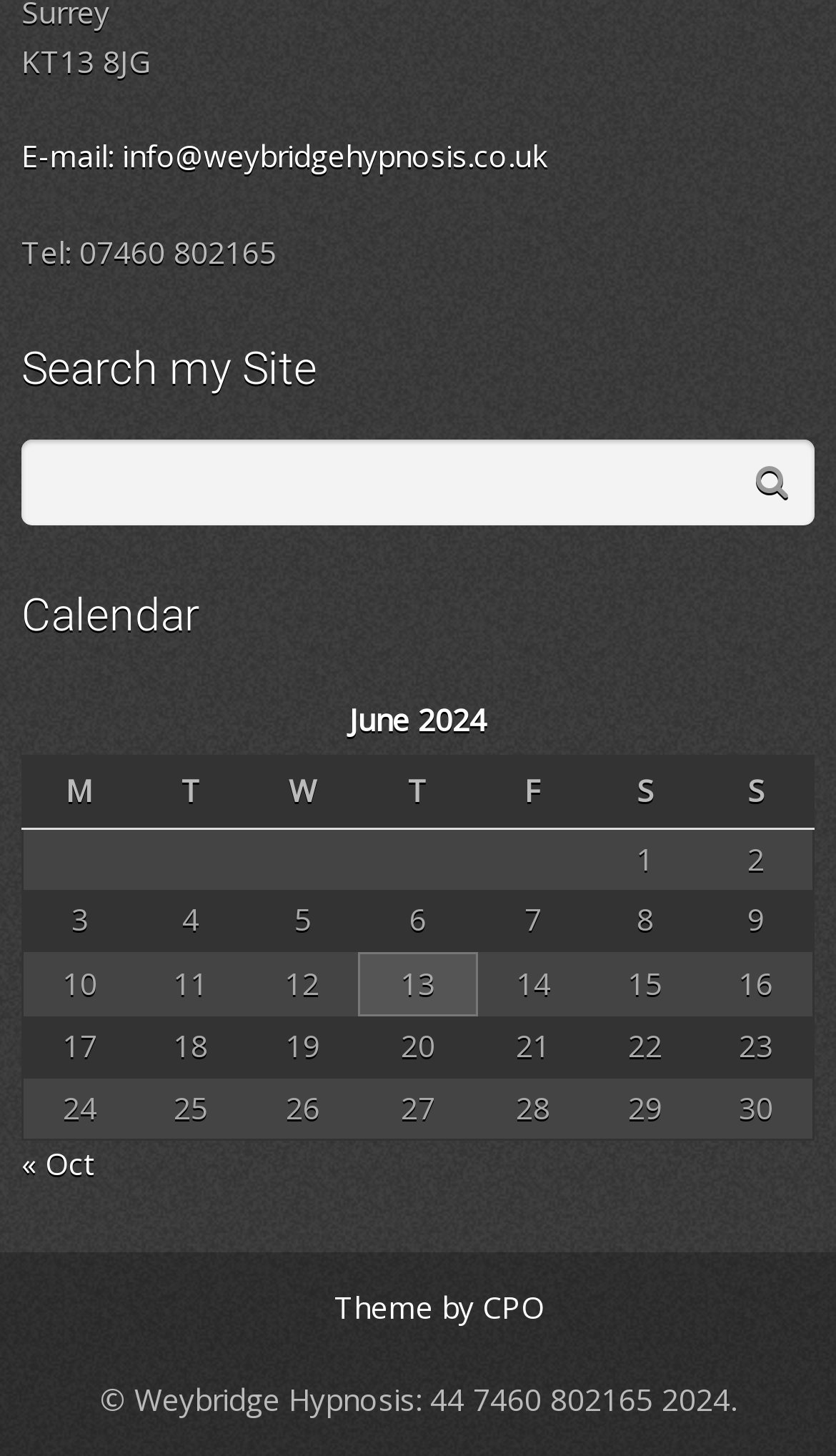Identify the bounding box coordinates for the UI element described as: "title="Share on Twitter"". The coordinates should be provided as four floats between 0 and 1: [left, top, right, bottom].

None